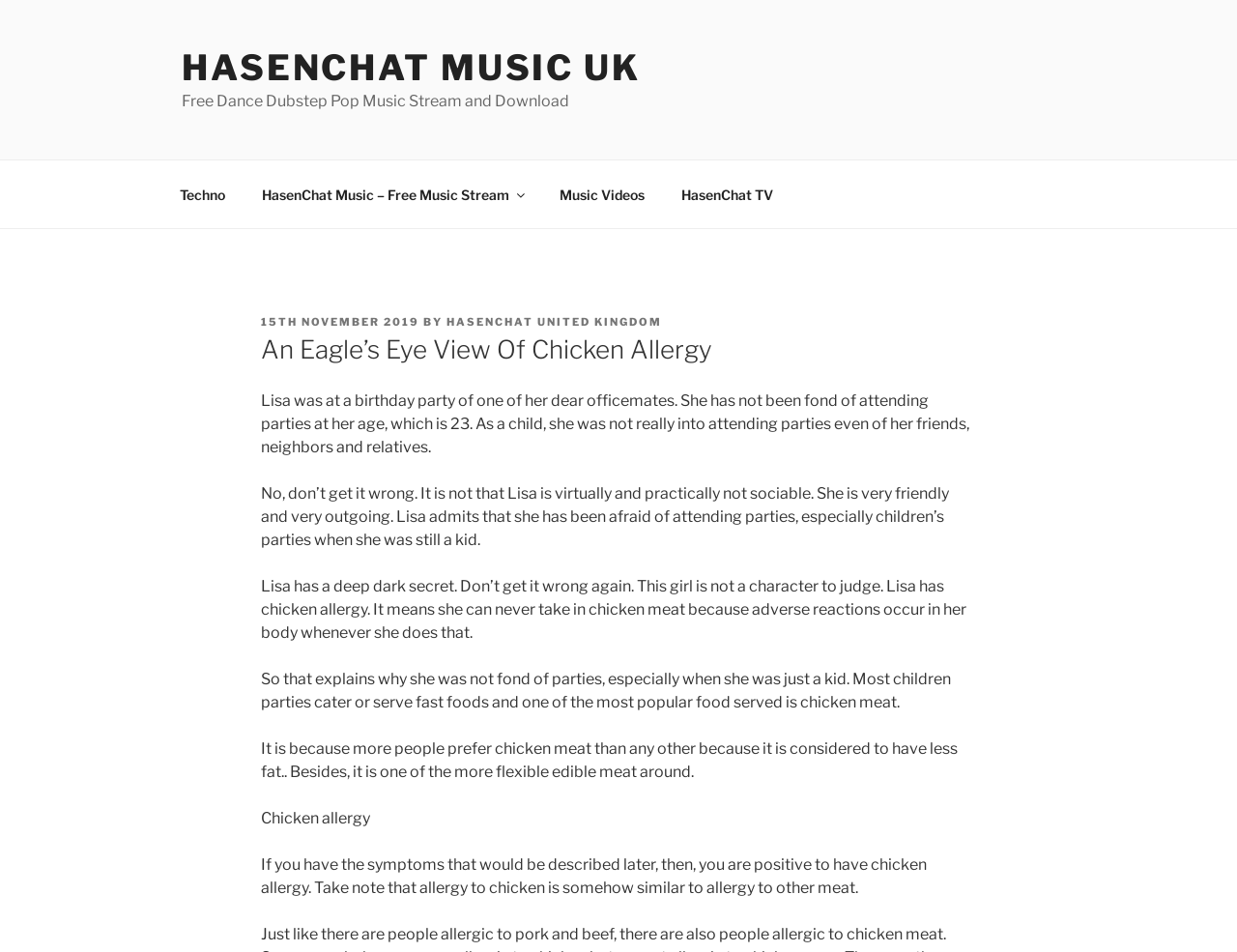Why did Lisa not like attending parties as a child?
Using the visual information, respond with a single word or phrase.

Chicken allergy